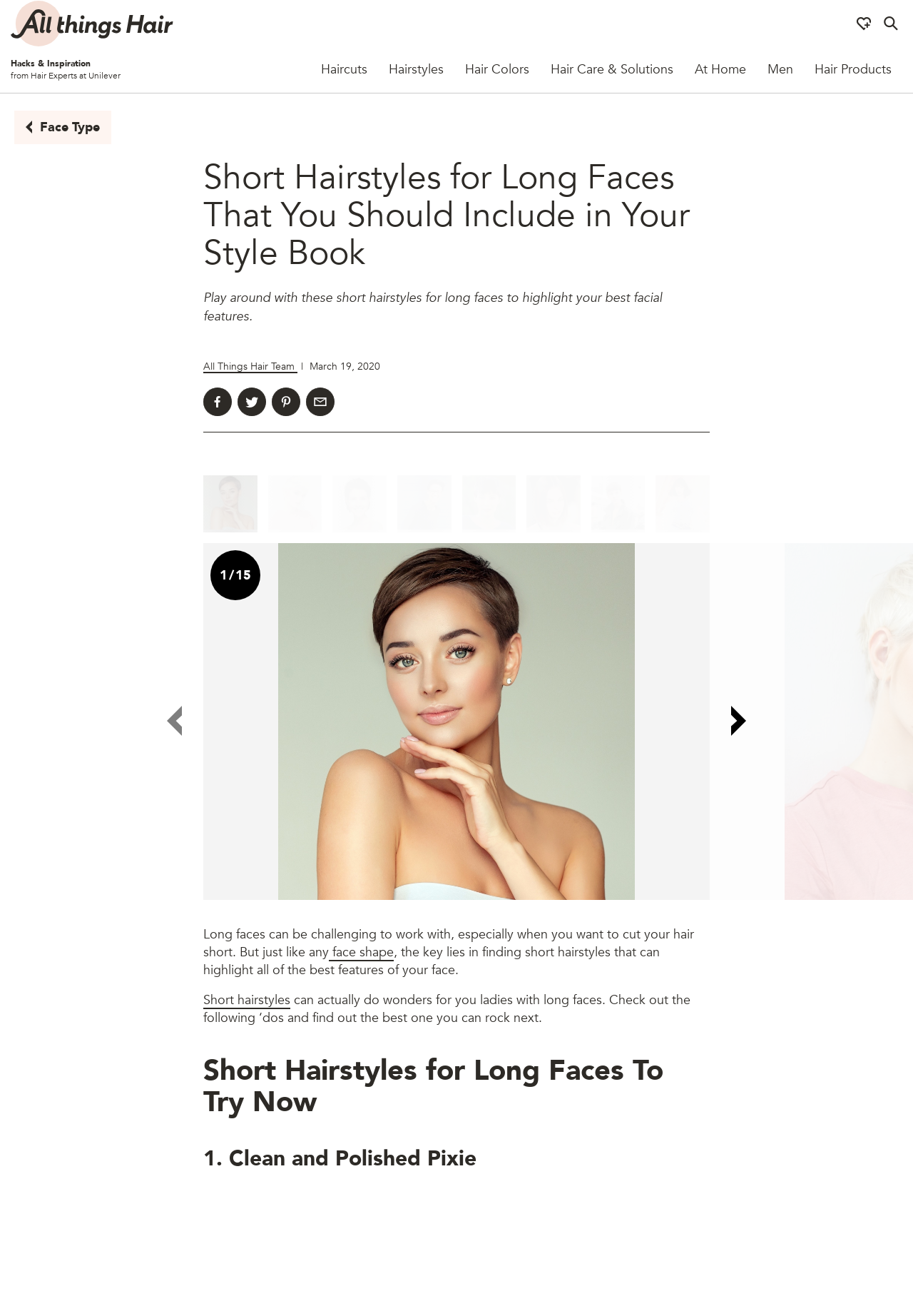What is the author of the article?
Examine the webpage screenshot and provide an in-depth answer to the question.

I looked for the author information in the article and found it below the title. The author is credited as 'All Things Hair Team', which is a team of hair experts at Unilever.